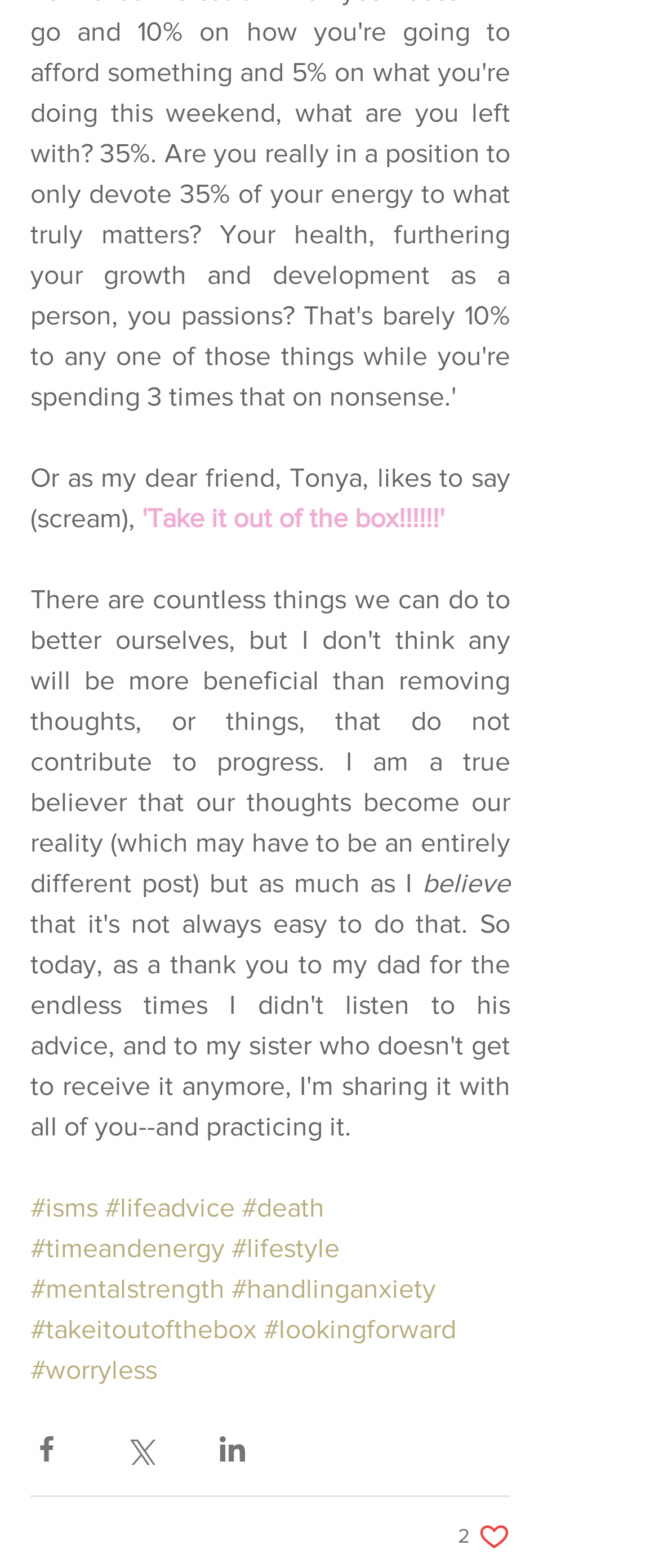Please specify the bounding box coordinates for the clickable region that will help you carry out the instruction: "Share via Facebook".

[0.046, 0.913, 0.095, 0.934]